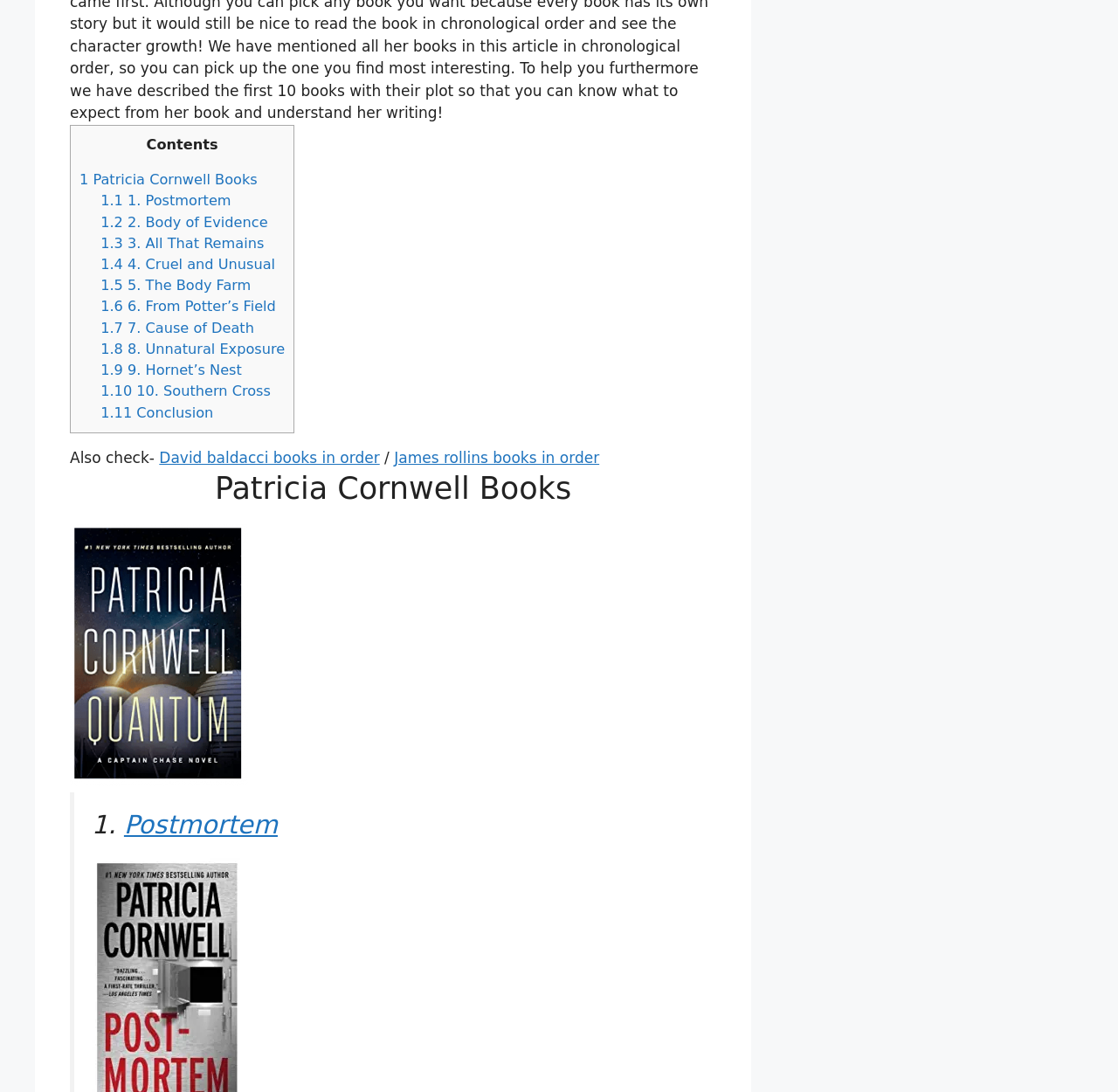Given the element description 1.1 1. Postmortem, identify the bounding box coordinates for the UI element on the webpage screenshot. The format should be (top-left x, top-left y, bottom-right x, bottom-right y), with values between 0 and 1.

[0.09, 0.176, 0.207, 0.191]